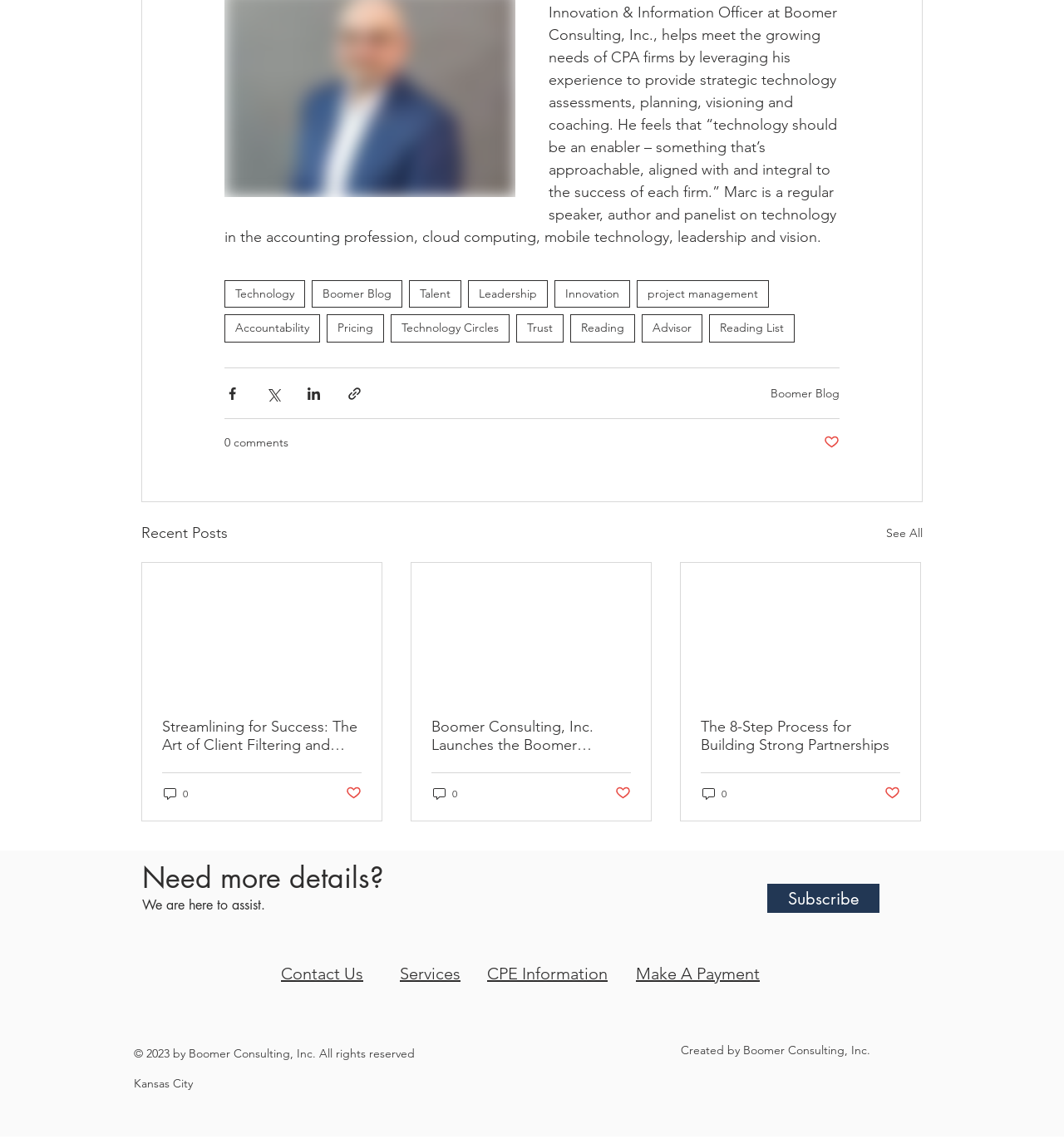Determine the bounding box coordinates of the element's region needed to click to follow the instruction: "Read the 'Recent Posts'". Provide these coordinates as four float numbers between 0 and 1, formatted as [left, top, right, bottom].

[0.133, 0.458, 0.214, 0.479]